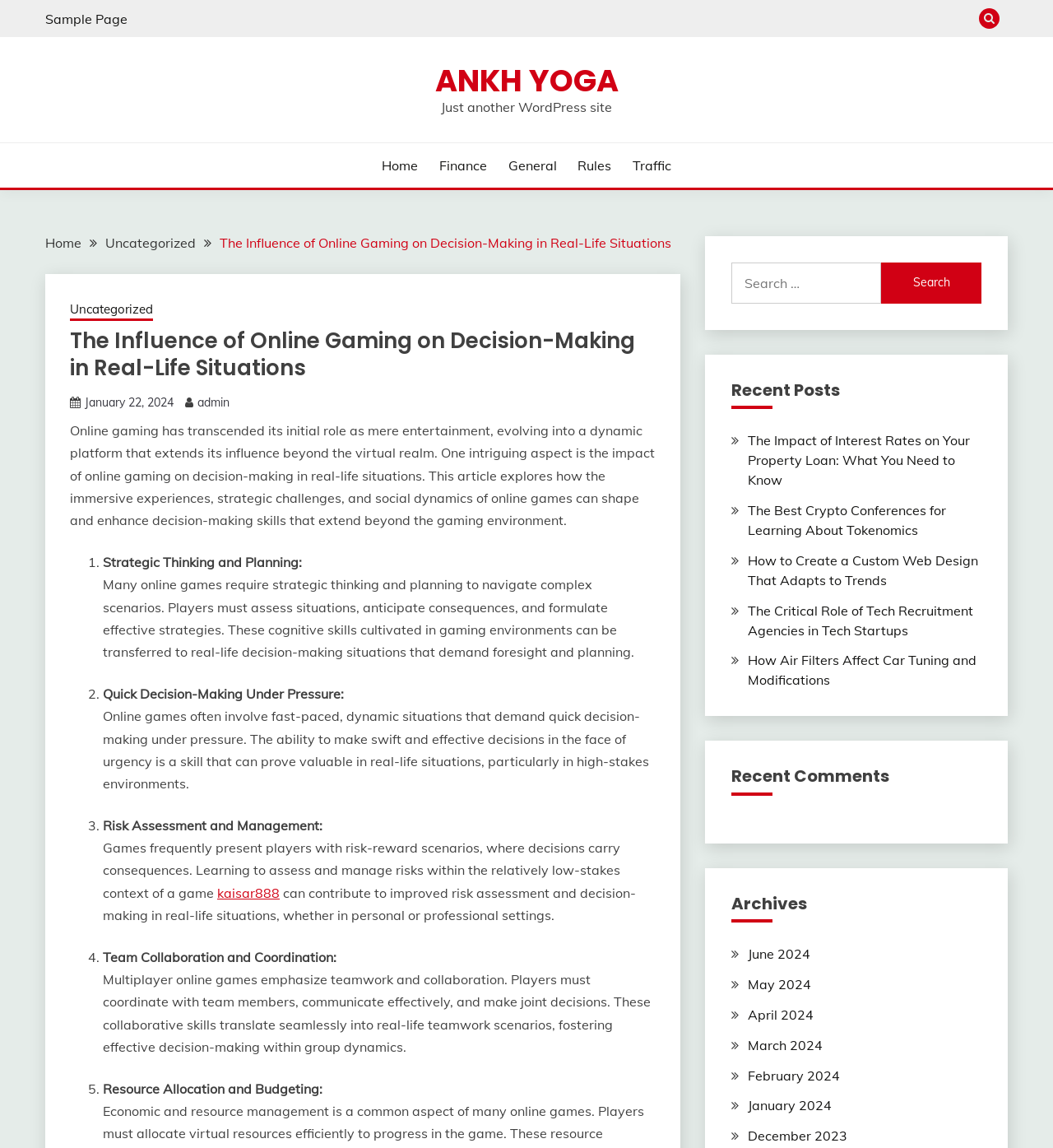What is the name of the website?
Carefully analyze the image and provide a thorough answer to the question.

The name of the website can be found in the top navigation bar, where it is written as 'ANKH YOGA'.